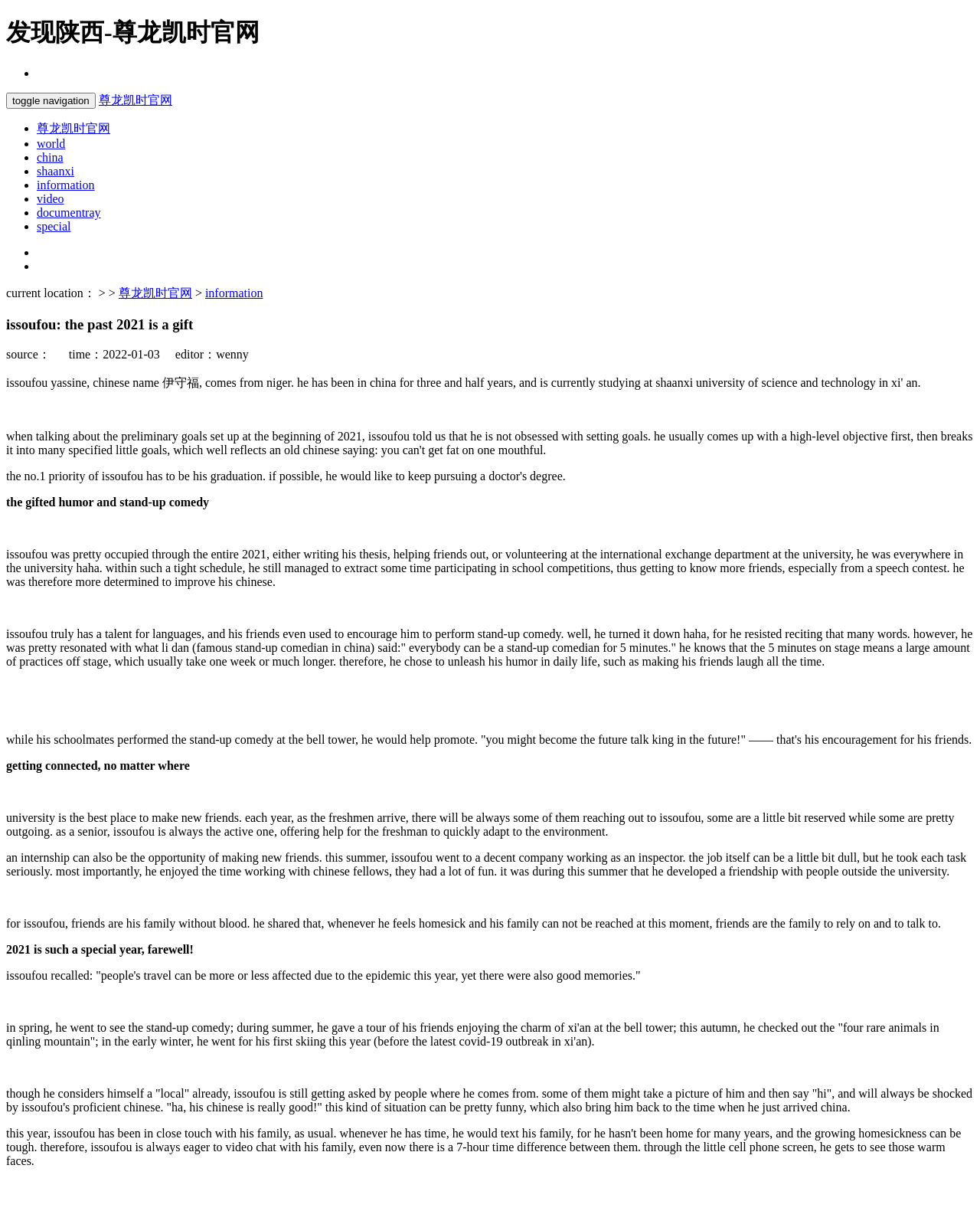What are the categories listed on the webpage?
Give a detailed explanation using the information visible in the image.

The categories are listed as links on the webpage, each preceded by a list marker '•'. They are 'world', 'china', 'shaanxi', 'information', 'video', 'documentary', and 'special'.